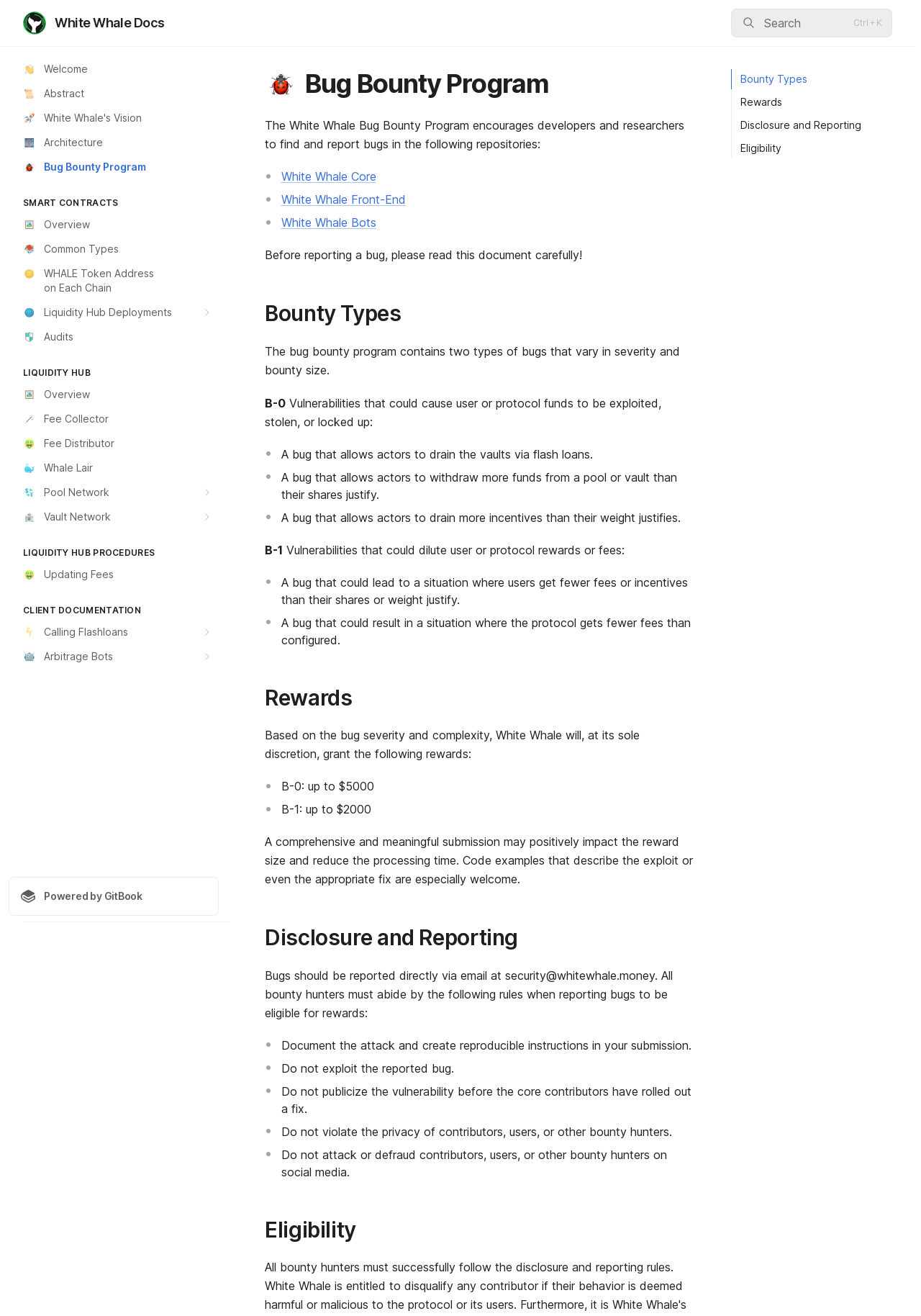Determine the bounding box coordinates of the clickable element to achieve the following action: 'go to Bug Bounty Program'. Provide the coordinates as four float values between 0 and 1, formatted as [left, top, right, bottom].

[0.009, 0.118, 0.238, 0.136]